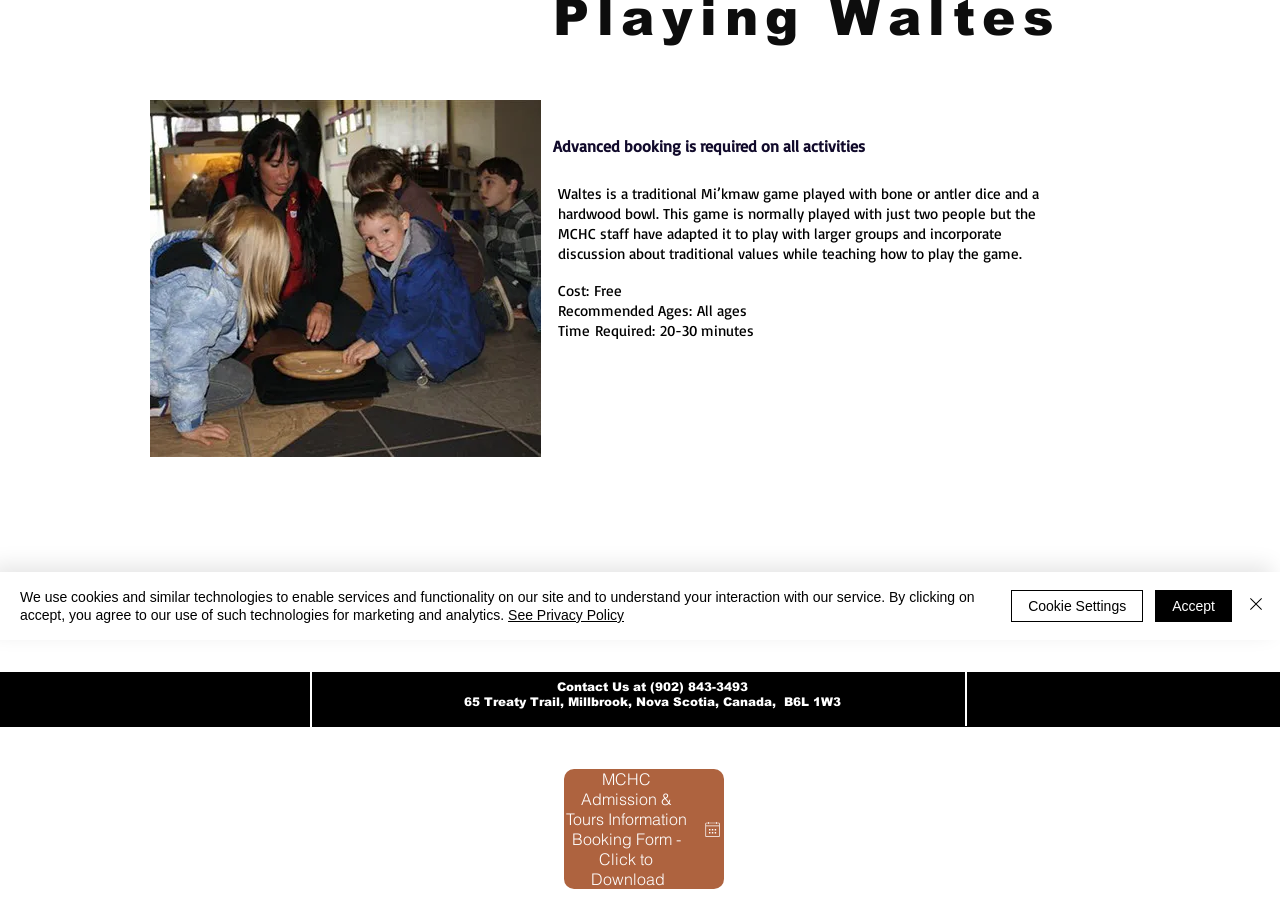Based on the description "See Privacy Policy", find the bounding box of the specified UI element.

[0.397, 0.675, 0.488, 0.693]